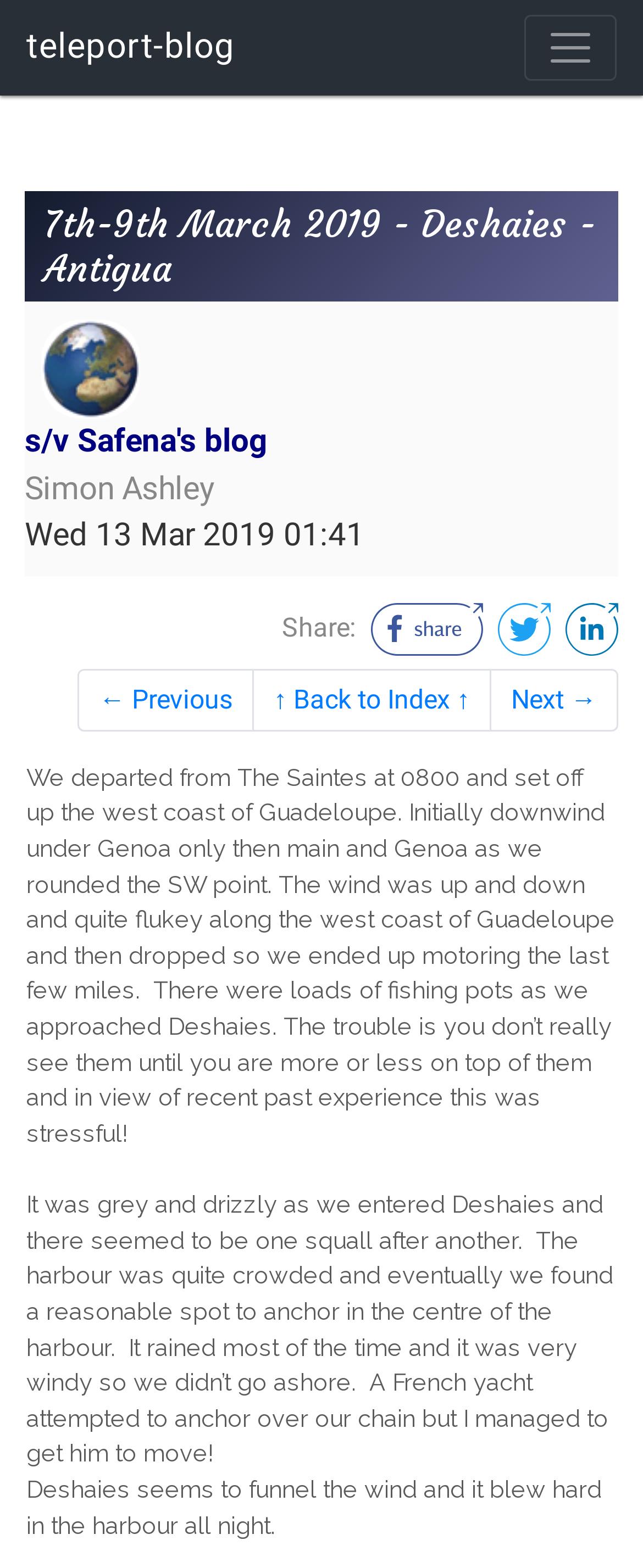Kindly provide the bounding box coordinates of the section you need to click on to fulfill the given instruction: "Click the 'teleport-blog' link".

[0.041, 0.008, 0.365, 0.052]